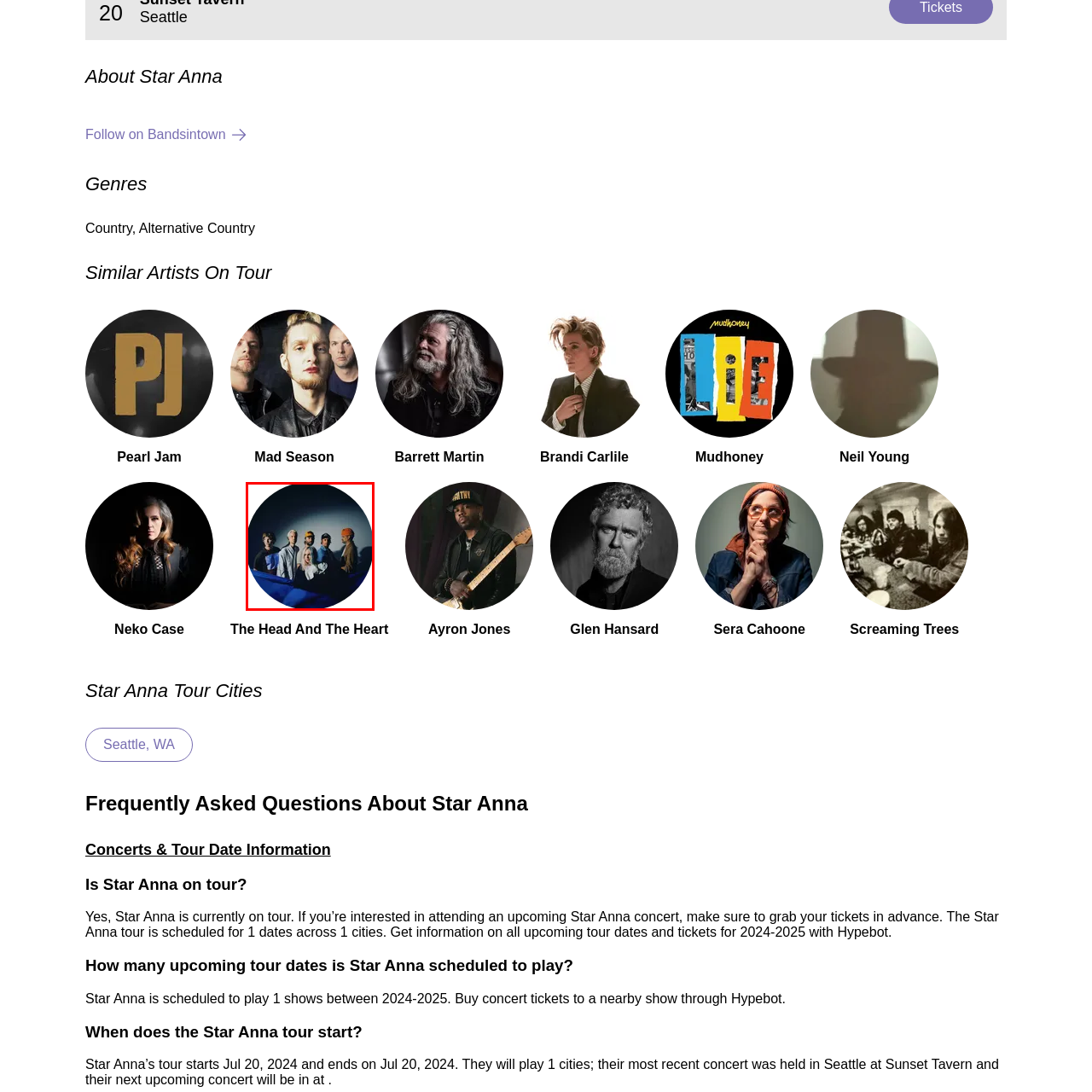What is the genre of music associated with the band?
Focus on the content inside the red bounding box and offer a detailed explanation.

The caption explicitly states that the band is an indie folk band, and the image reflects their artistic identity, which is characteristic of the indie folk genre.